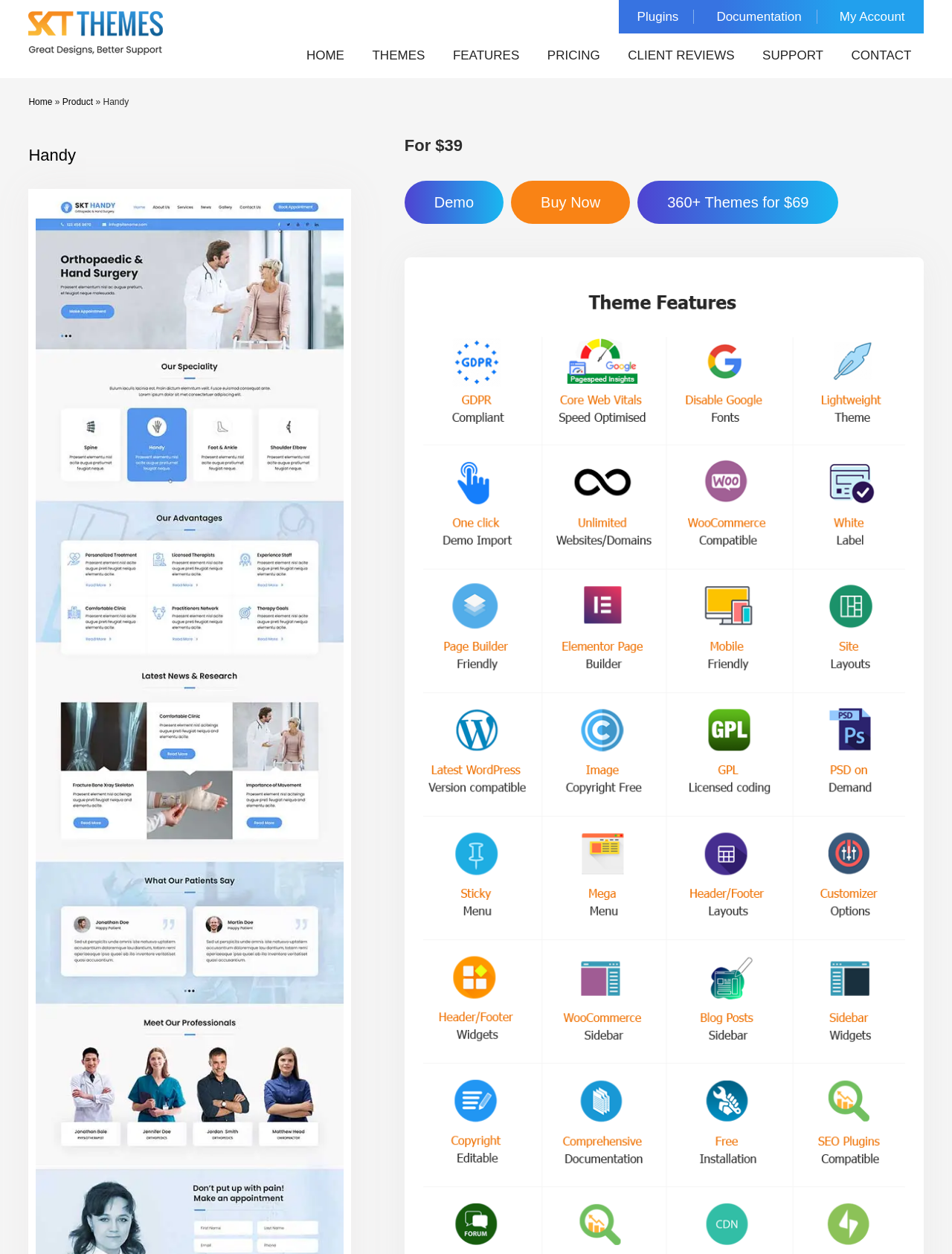Illustrate the webpage with a detailed description.

The webpage is a theme showcase for "Handy - Doctor WordPress Theme" designed for doctors, clinics, and health-related websites. At the top left corner, there is a logo of "SKT Themes" with a link to the website. Next to it, there are three links: "Plugins", "Documentation", and "My Account". 

Below the logo, there is a navigation menu with eight links: "HOME", "THEMES", "FEATURES", "PRICING", "CLIENT REVIEWS", "SUPPORT", and "CONTACT". These links are evenly spaced and aligned horizontally across the top of the page.

On the left side, there is a secondary navigation menu with three links: "Home", "Product", and a separator symbol "»". The "Handy" theme title is displayed prominently in the middle of the page, with a heading that reads "Handy" and a subheading that says "For $39". 

To the right of the theme title, there are three call-to-action links: "Demo", "Buy Now", and "360+ Themes for $69". The "Buy Now" link is positioned between the "Demo" and "360+ Themes for $69" links.